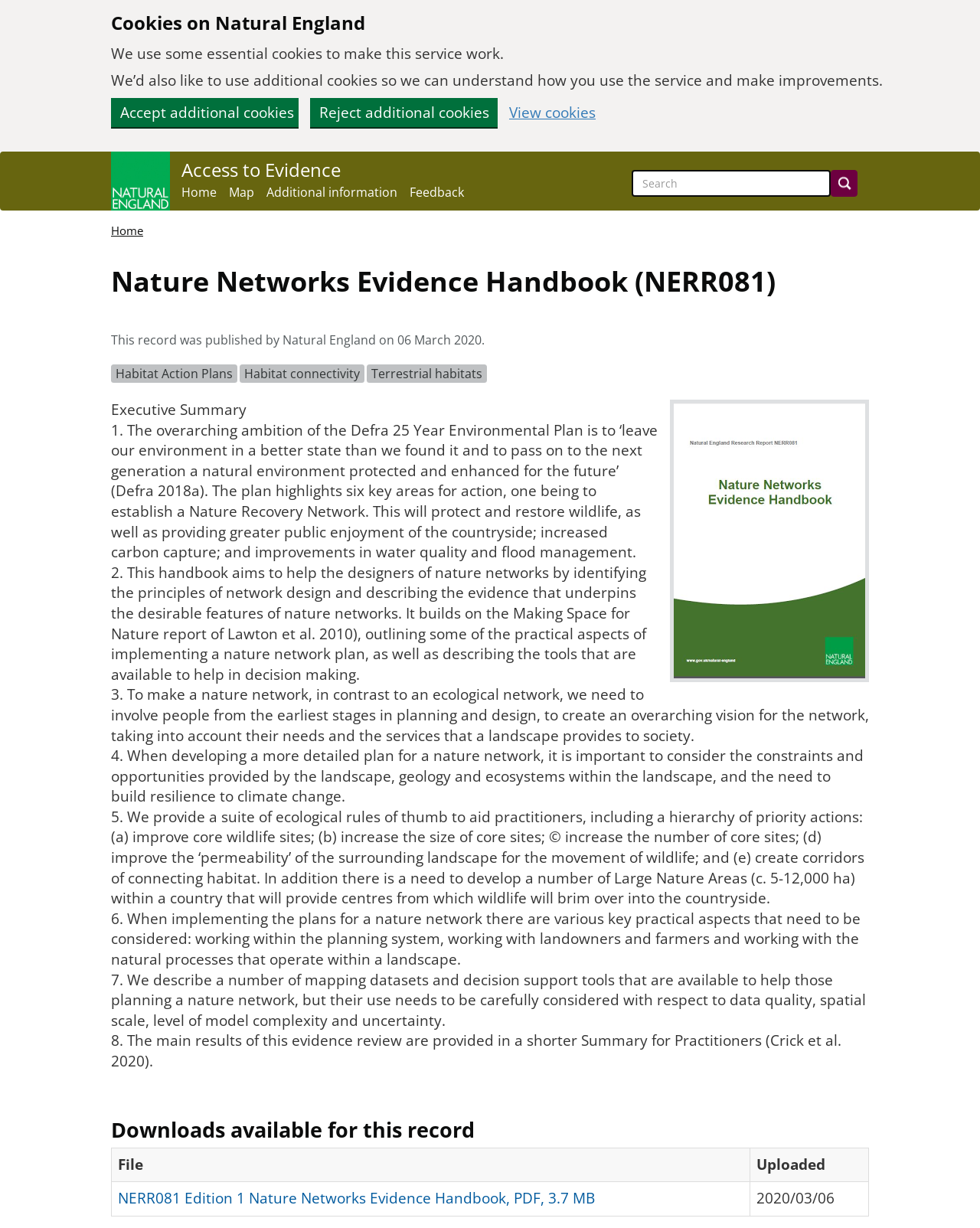What is the date when the record was published?
Look at the image and answer with only one word or phrase.

06 March 2020